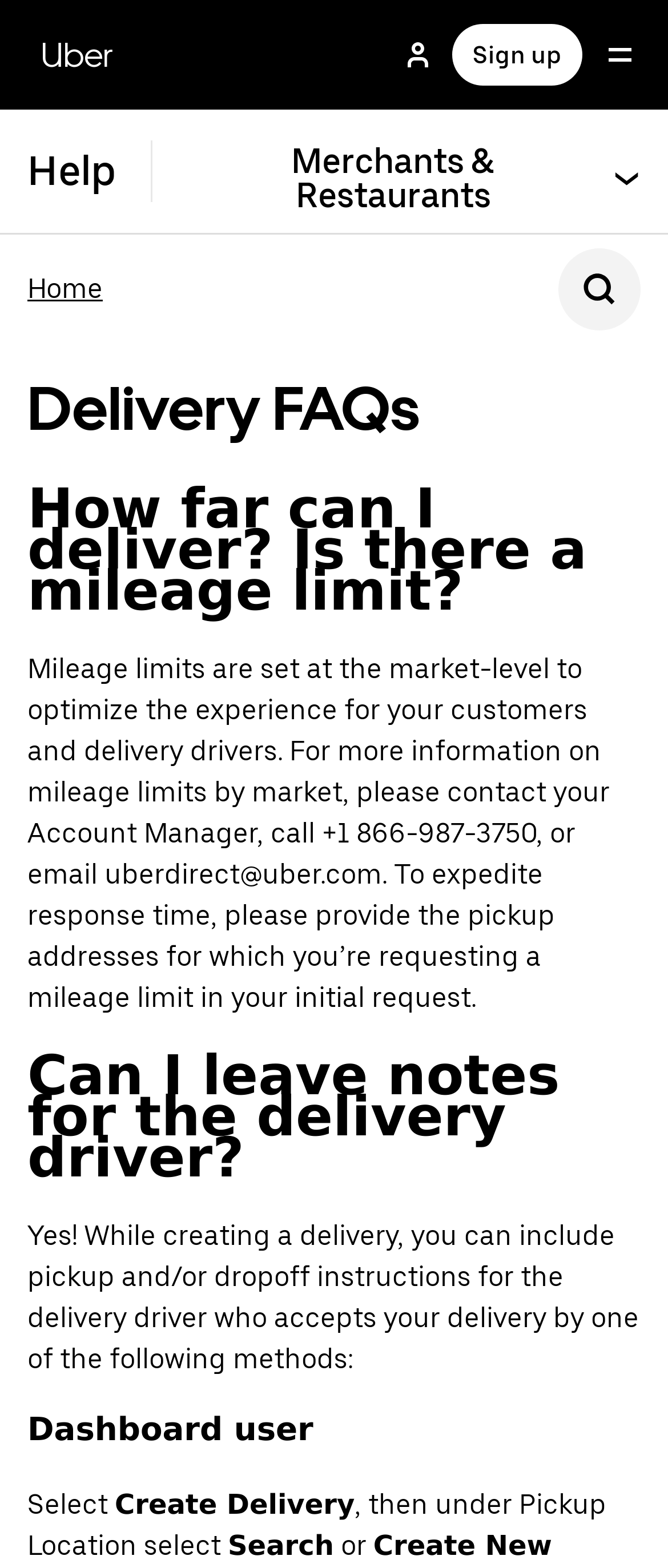Determine the bounding box coordinates of the element's region needed to click to follow the instruction: "Contact us". Provide these coordinates as four float numbers between 0 and 1, formatted as [left, top, right, bottom].

[0.041, 0.416, 0.913, 0.646]